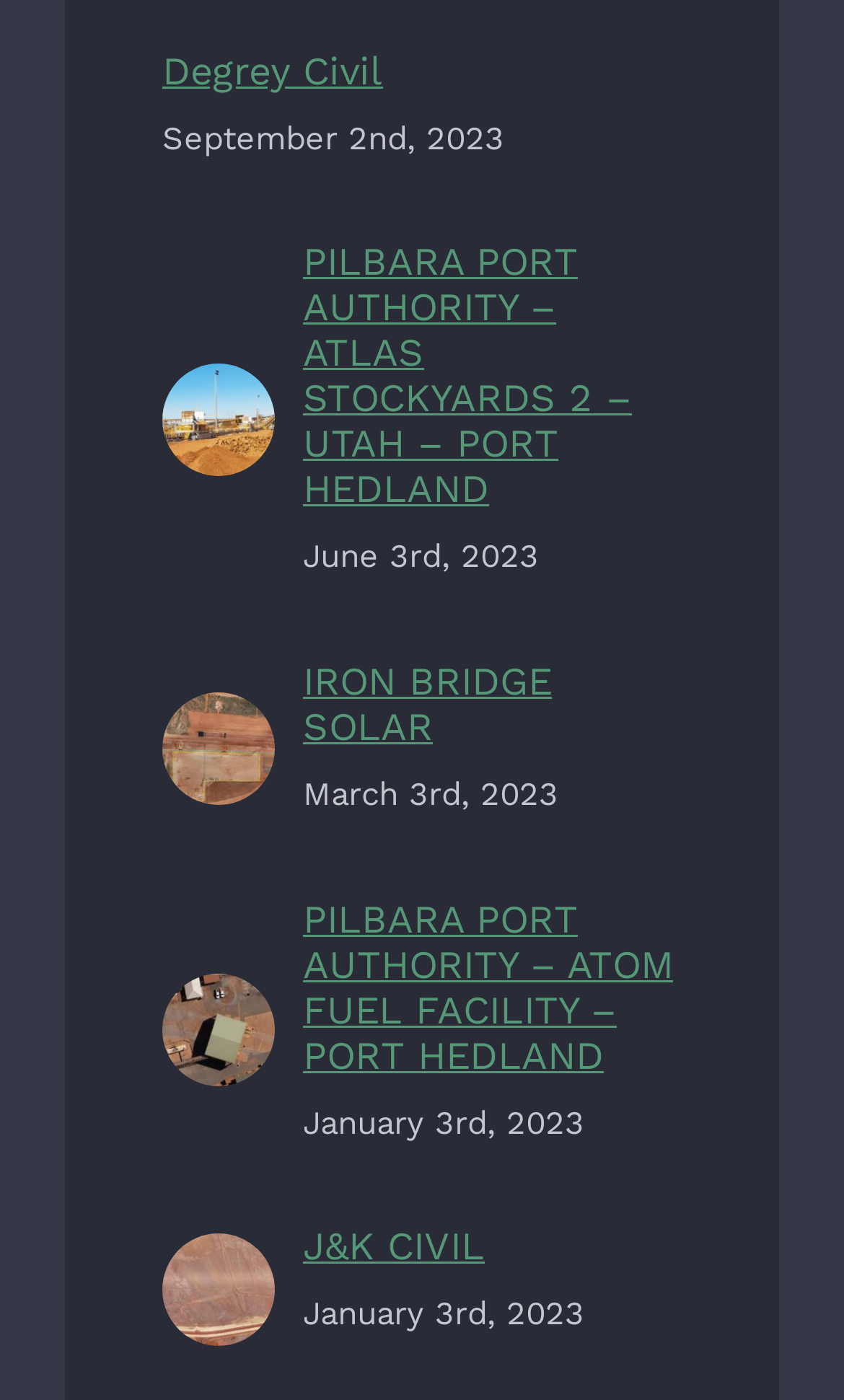Given the following UI element description: "IRON BRIDGE SOLAR", find the bounding box coordinates in the webpage screenshot.

[0.359, 0.47, 0.808, 0.535]